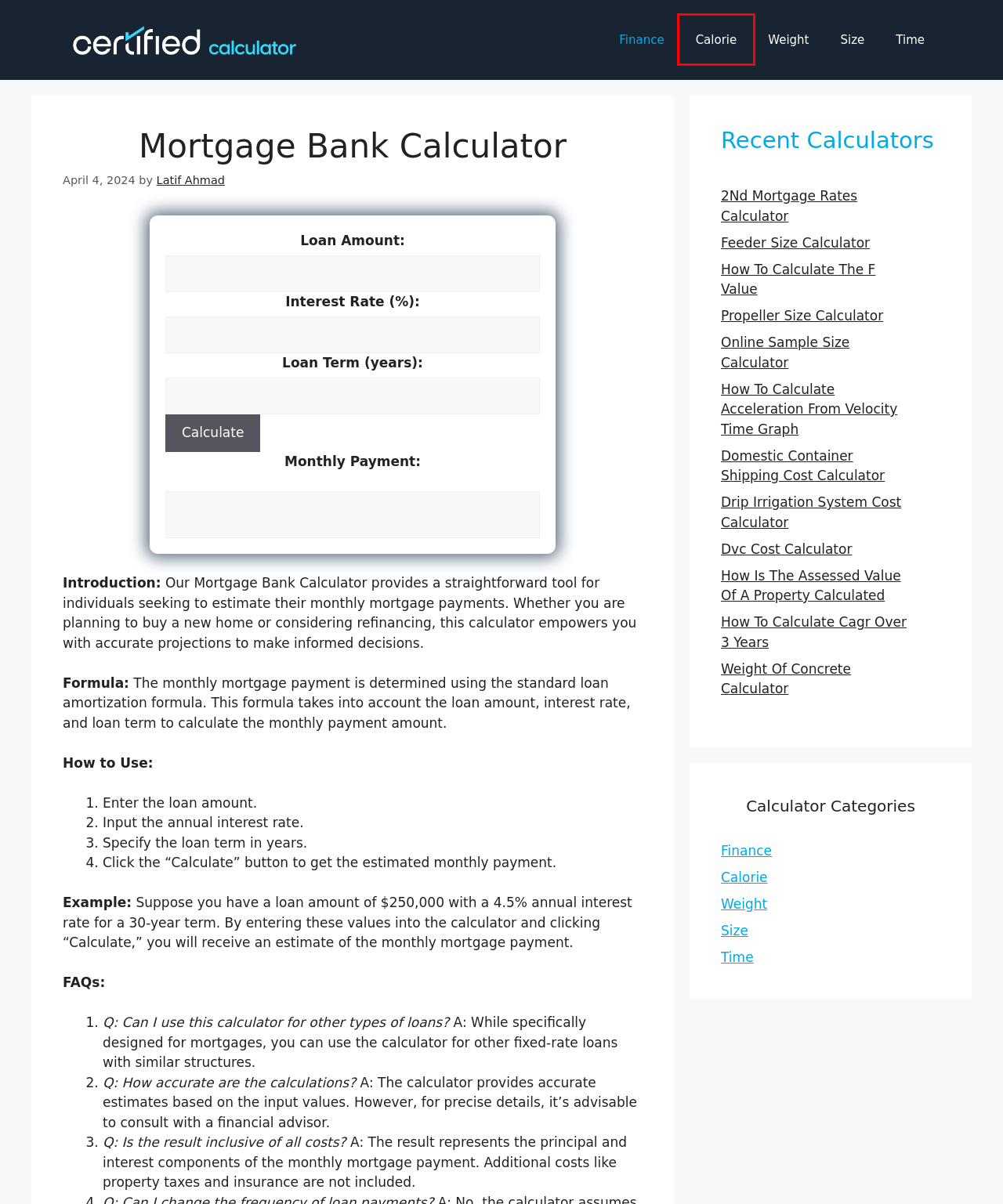Examine the screenshot of a webpage with a red bounding box around a UI element. Your task is to identify the webpage description that best corresponds to the new webpage after clicking the specified element. The given options are:
A. Drip Irrigation System Cost Calculator - Certified Calculator
B. Size Calculator Archives - Certified Calculator
C. Weight Calculator Archives - Certified Calculator
D. Time Calculator Archives - Certified Calculator
E. Online Sample Size Calculator - Certified Calculator
F. Certified Calculator - Free Online Calculators
G. Latif Ahmad, Author at Certified Calculator
H. Calorie Calculator Archives - Certified Calculator

H